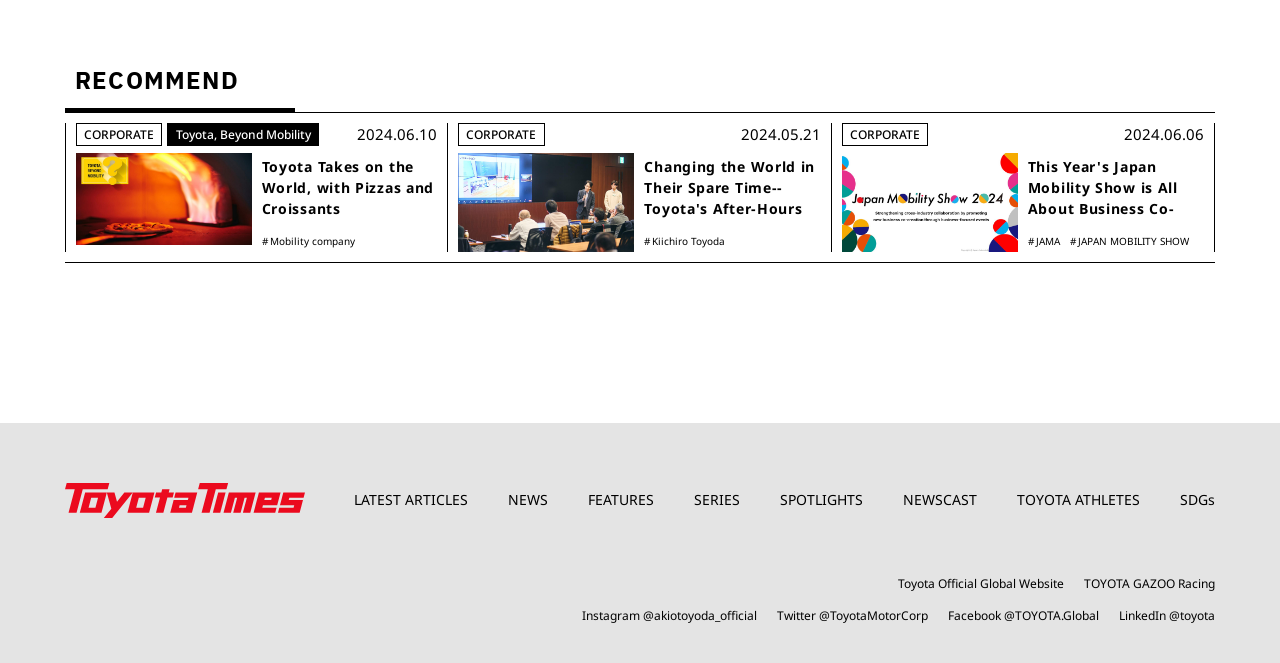What is the name of the company featured on this webpage?
Using the information from the image, give a concise answer in one word or a short phrase.

Toyota